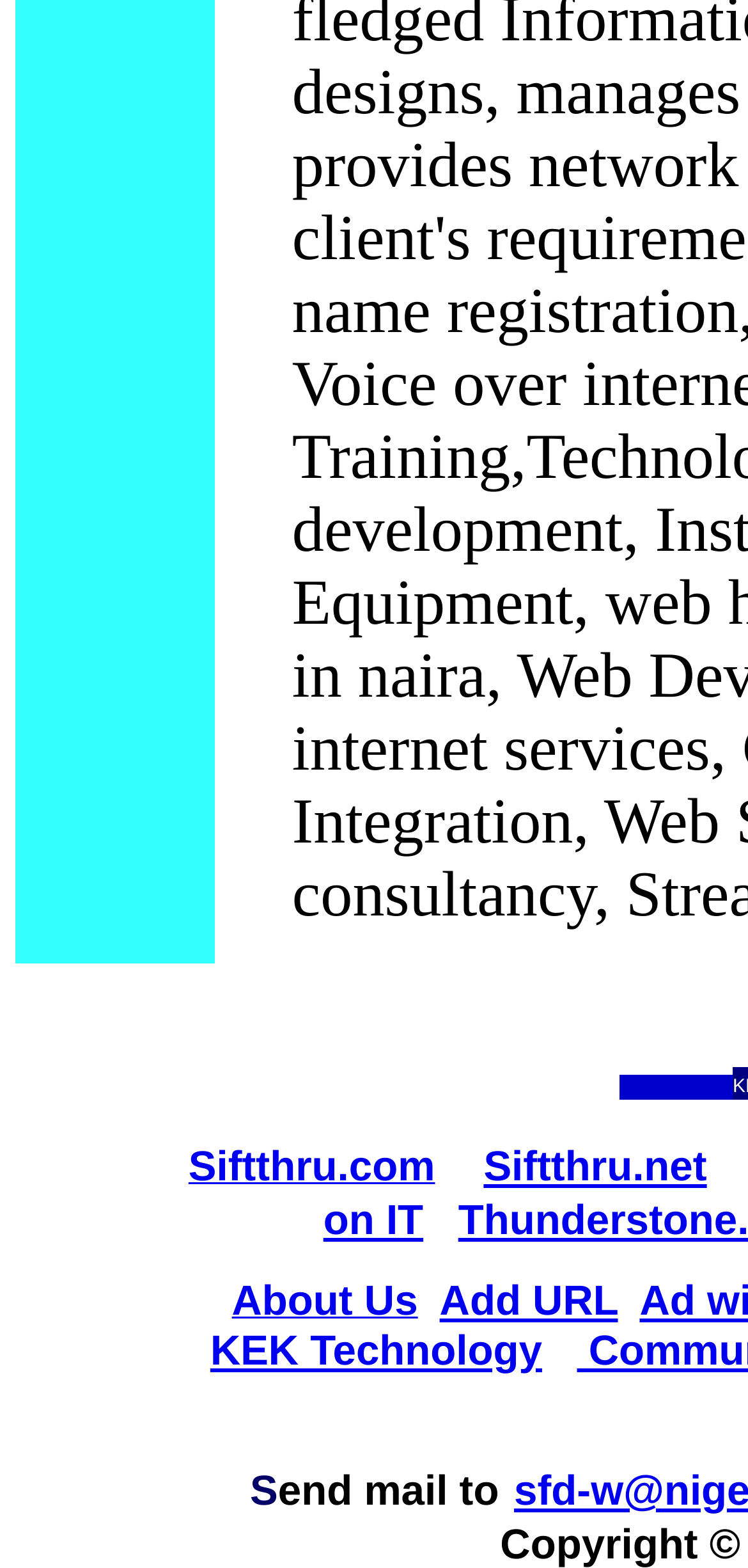Provide the bounding box coordinates of the HTML element this sentence describes: "Siftthru.net". The bounding box coordinates consist of four float numbers between 0 and 1, i.e., [left, top, right, bottom].

[0.646, 0.728, 0.945, 0.759]